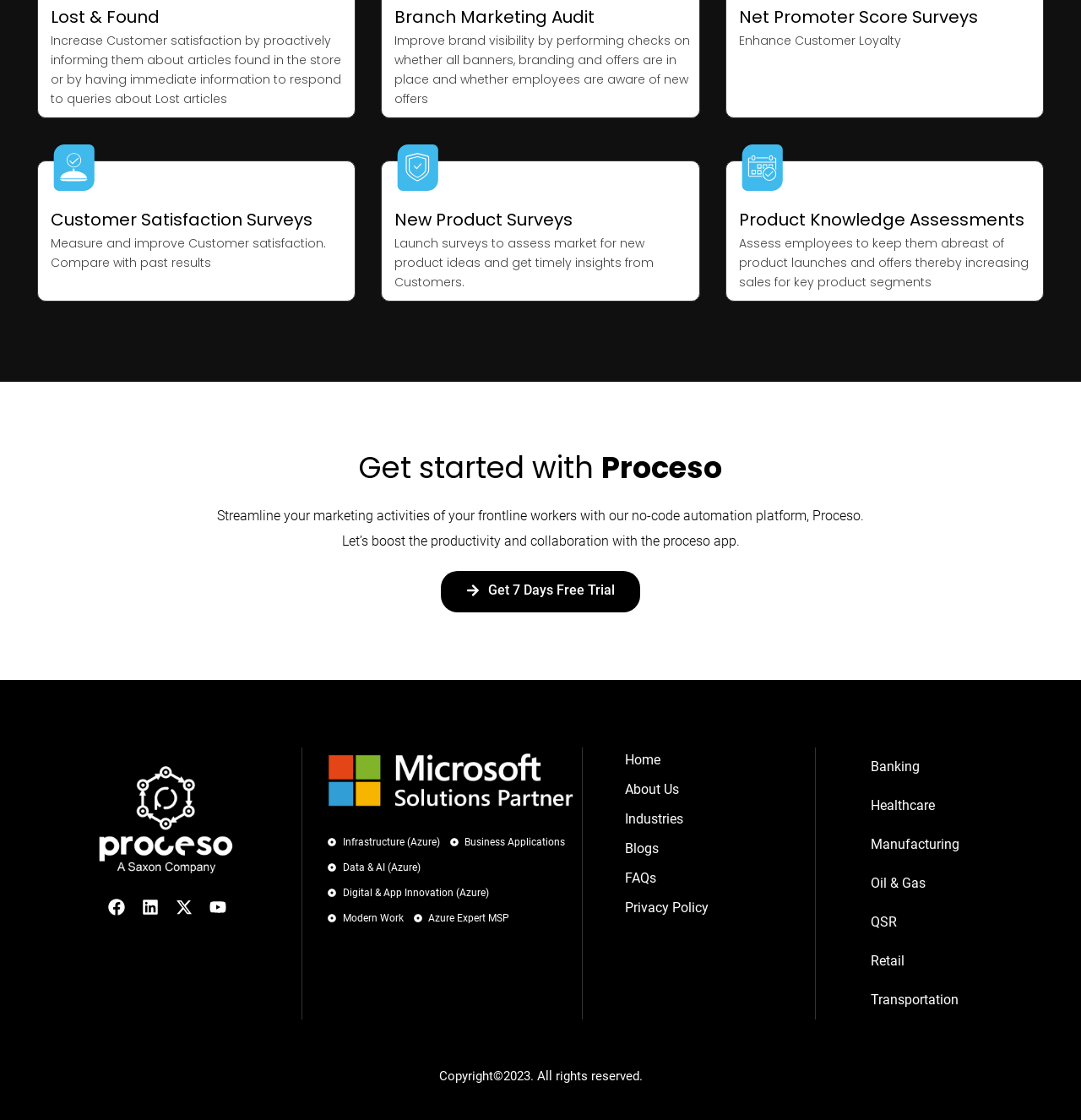Kindly determine the bounding box coordinates for the area that needs to be clicked to execute this instruction: "Visit Facebook page".

[0.092, 0.795, 0.123, 0.825]